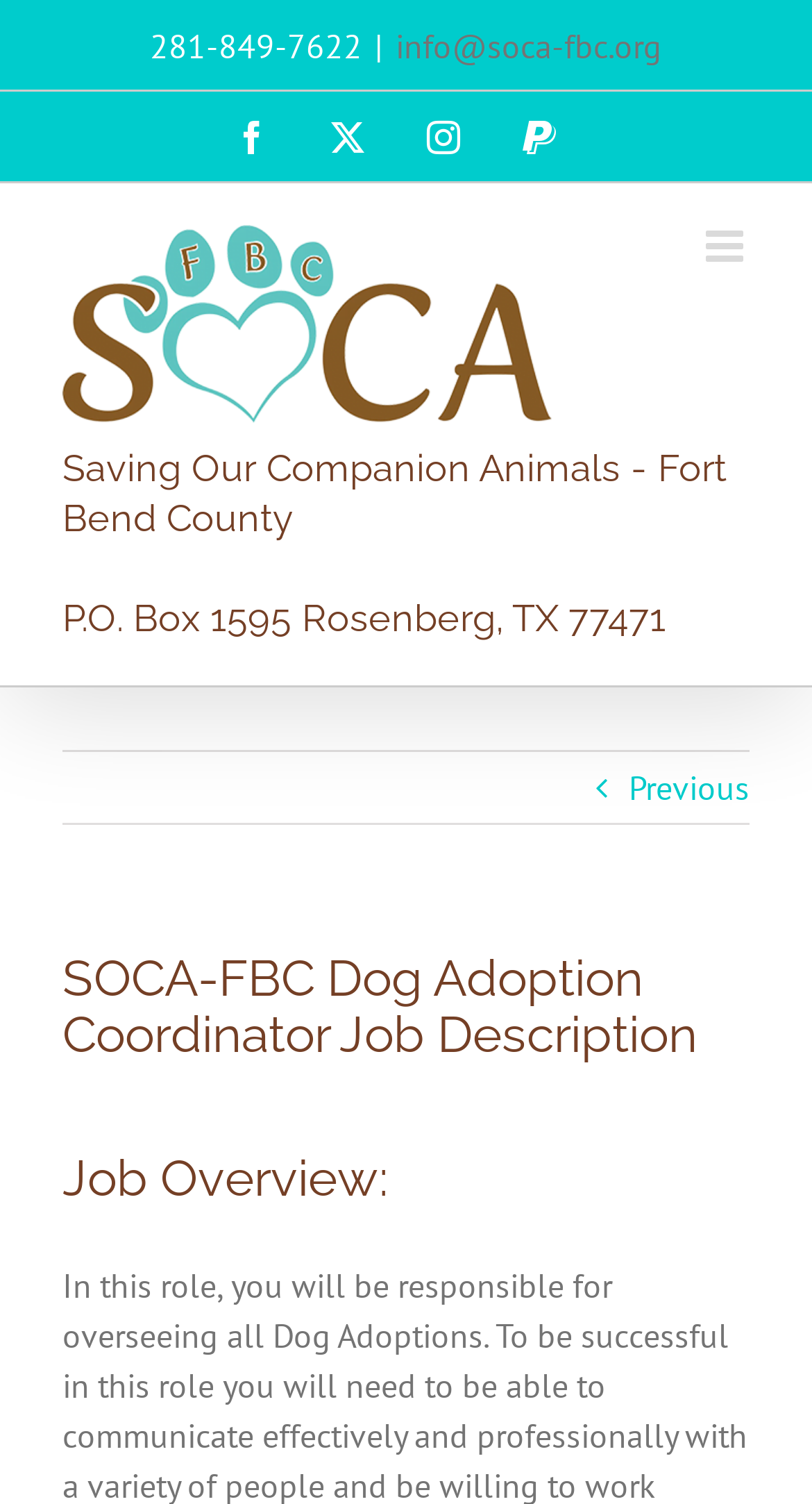Use the details in the image to answer the question thoroughly: 
What is the address of Saving Our Companion Animals - Fort Bend County?

I found the address by looking at the heading element with the text 'Saving Our Companion Animals - Fort Bend County P.O. Box 1595 Rosenberg, TX 77471' located at the top of the webpage.